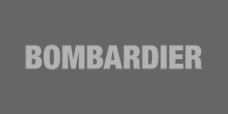Provide a thorough description of the contents of the image.

The image prominently displays the logo of Bombardier, a global leader in the aerospace and transportation sectors. The logo features the name "BOMBARDIER" in a bold, modern typeface, symbolizing the company's innovative spirit and commitment to excellence. This image is part of a collection highlighting the prestigious companies that have benefited from Hurst Green Plastics Ltd's cutting-edge storage solutions, particularly their TwinBin System, which has been utilized in various international markets.